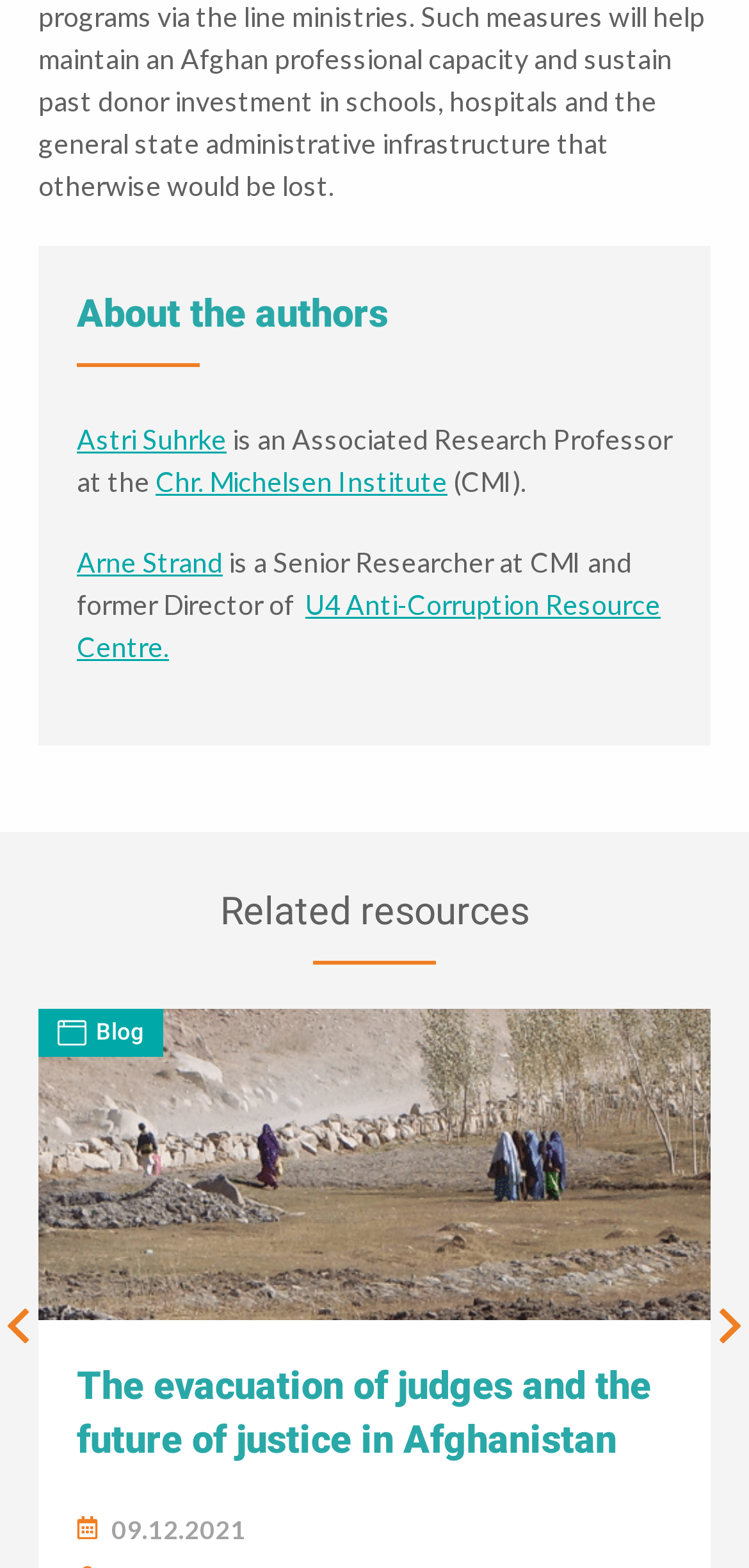Find the UI element described as: "parent_node: Blog" and predict its bounding box coordinates. Ensure the coordinates are four float numbers between 0 and 1, [left, top, right, bottom].

[0.962, 0.835, 0.99, 0.857]